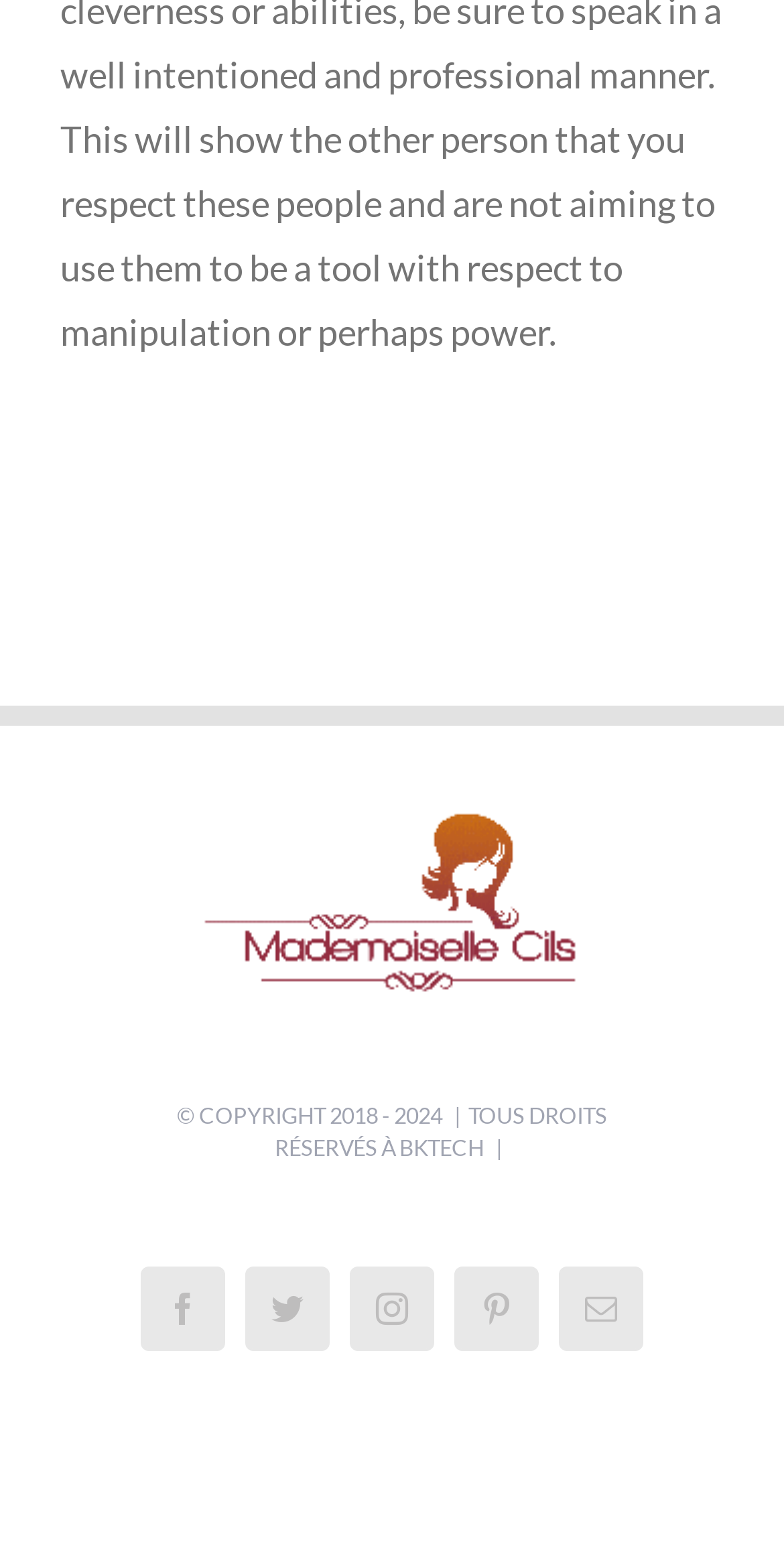Given the description aria-label="Facebook", predict the bounding box coordinates of the UI element. Ensure the coordinates are in the format (top-left x, top-left y, bottom-right x, bottom-right y) and all values are between 0 and 1.

[0.179, 0.816, 0.287, 0.87]